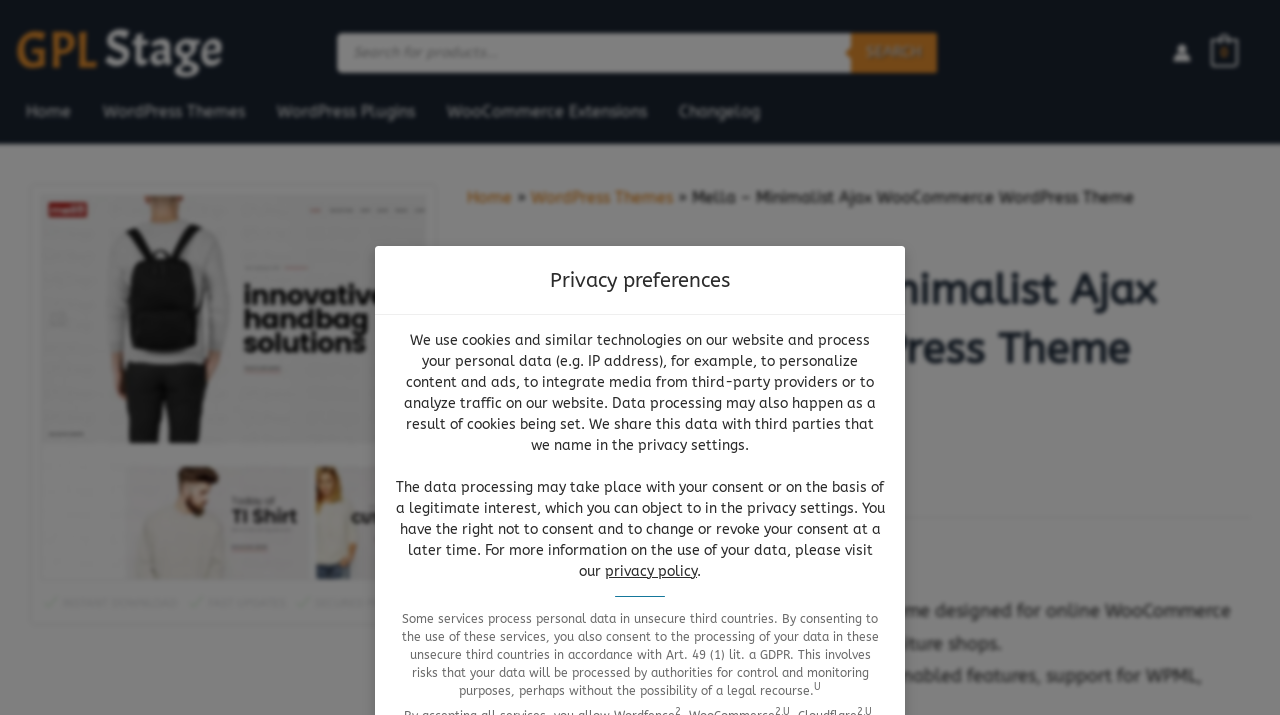Based on the element description: "Home", identify the bounding box coordinates for this UI element. The coordinates must be four float numbers between 0 and 1, listed as [left, top, right, bottom].

[0.365, 0.263, 0.4, 0.29]